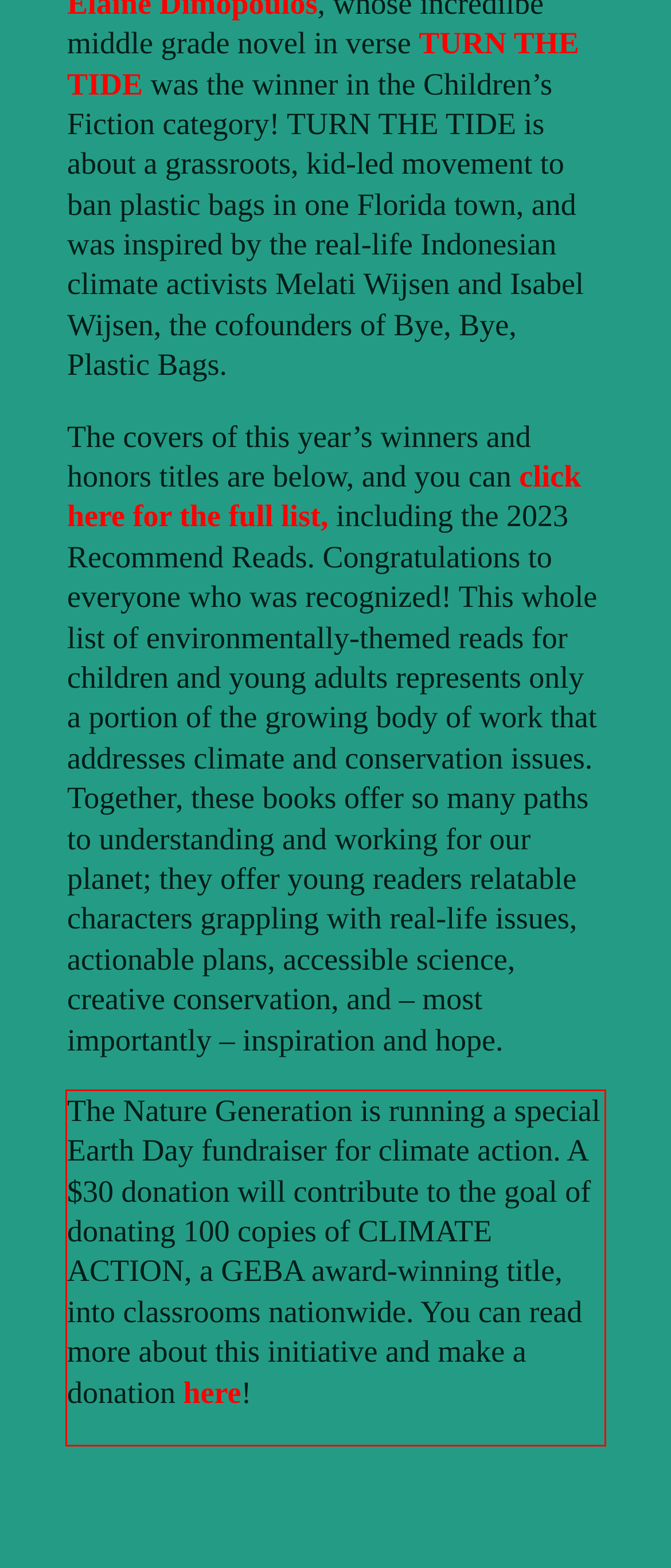You have a screenshot of a webpage, and there is a red bounding box around a UI element. Utilize OCR to extract the text within this red bounding box.

The Nature Generation is running a special Earth Day fundraiser for climate action. A $30 donation will contribute to the goal of donating 100 copies of CLIMATE ACTION, a GEBA award-winning title, into classrooms nationwide. You can read more about this initiative and make a donation here!